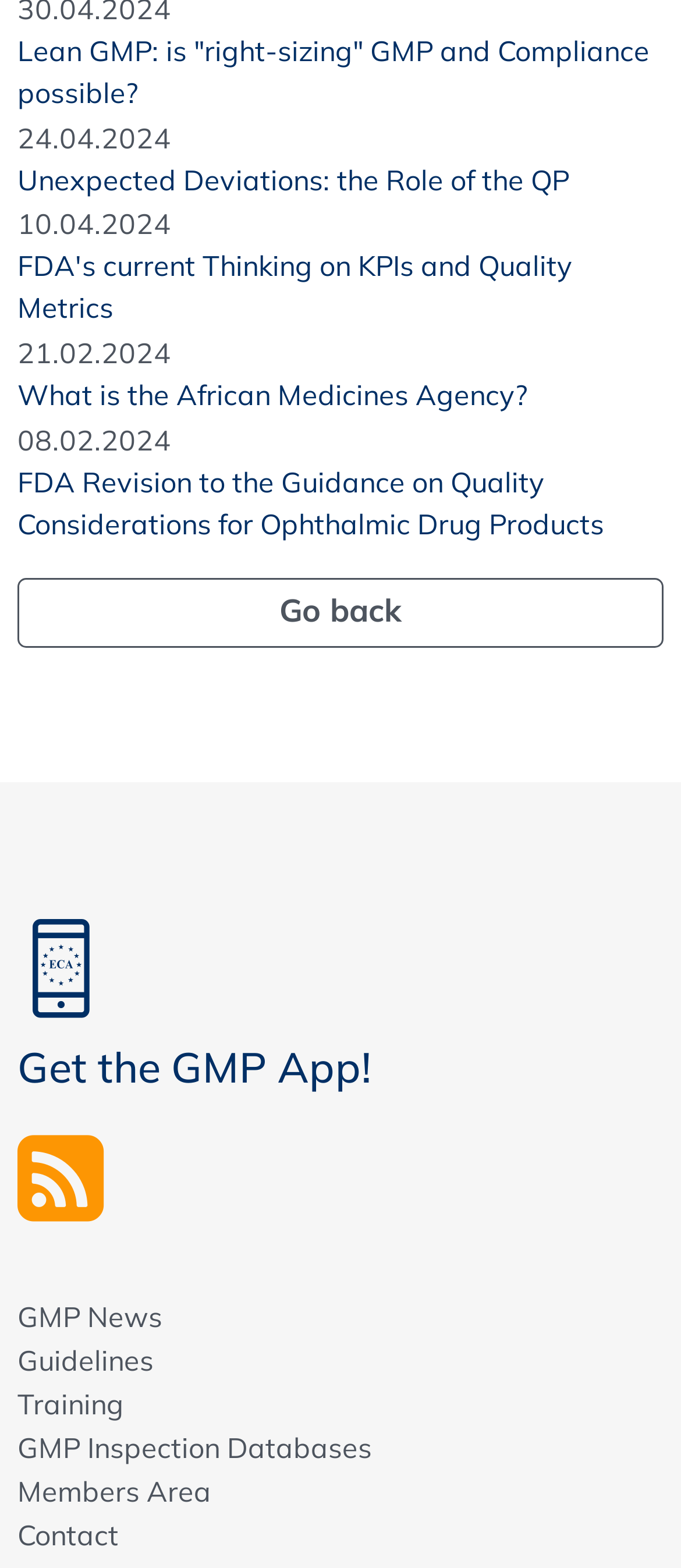Could you find the bounding box coordinates of the clickable area to complete this instruction: "Get the GMP App!"?

[0.026, 0.585, 0.974, 0.695]